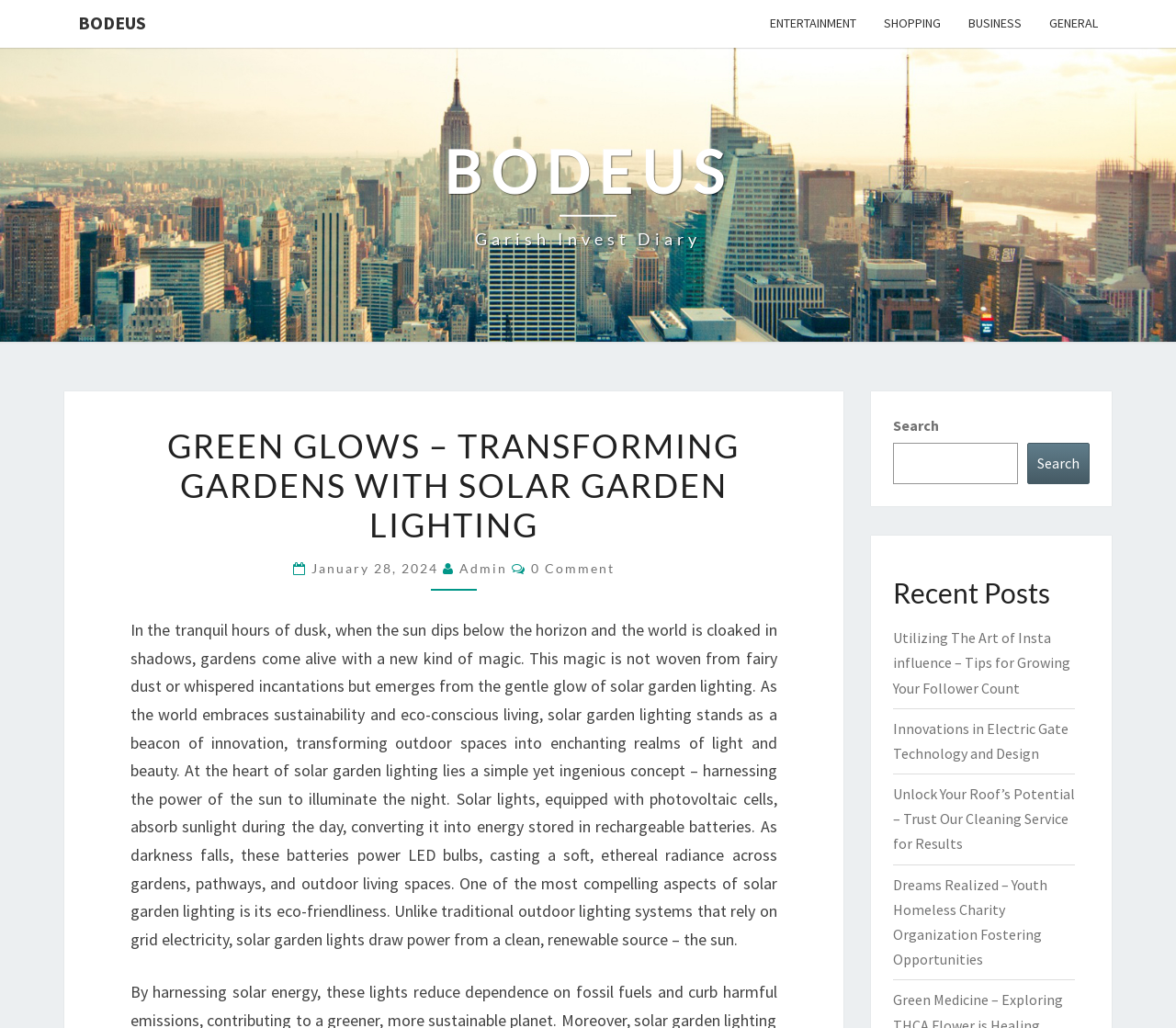Is the search function available on the webpage?
Examine the screenshot and reply with a single word or phrase.

Yes